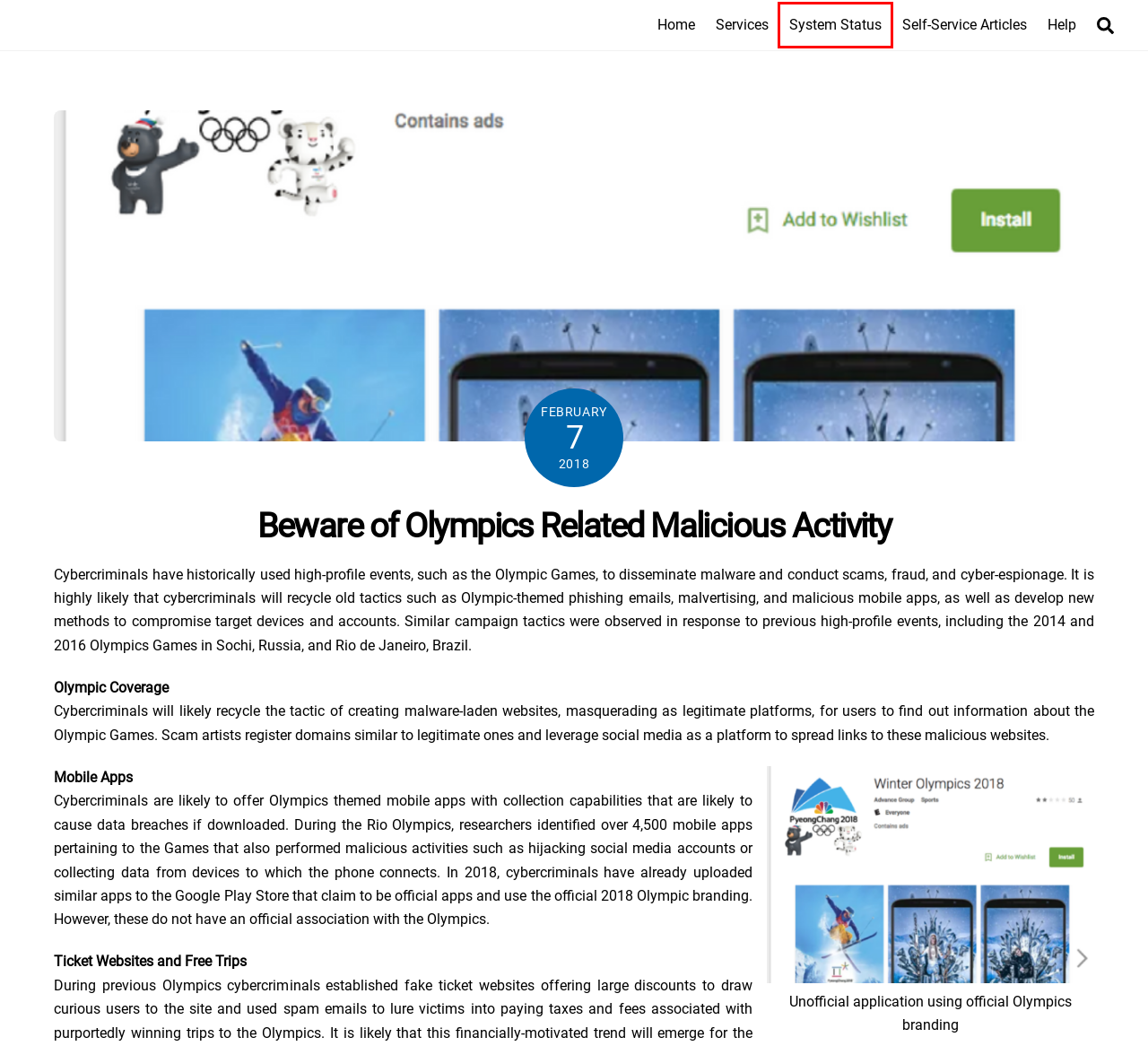You have been given a screenshot of a webpage, where a red bounding box surrounds a UI element. Identify the best matching webpage description for the page that loads after the element in the bounding box is clicked. Options include:
A. FIT TechHelp Support Portal: Cherwell Service Management
B. System Status - FIT Information Technology
C. Home - FIT Information Technology
D. Self-Service Articles - FIT Information Technology
E. Service Catalog - FIT Information Technology
F. Help - FIT Information Technology
G. About - FIT Information Technology
H. Employee Training - FIT Information Technology

B